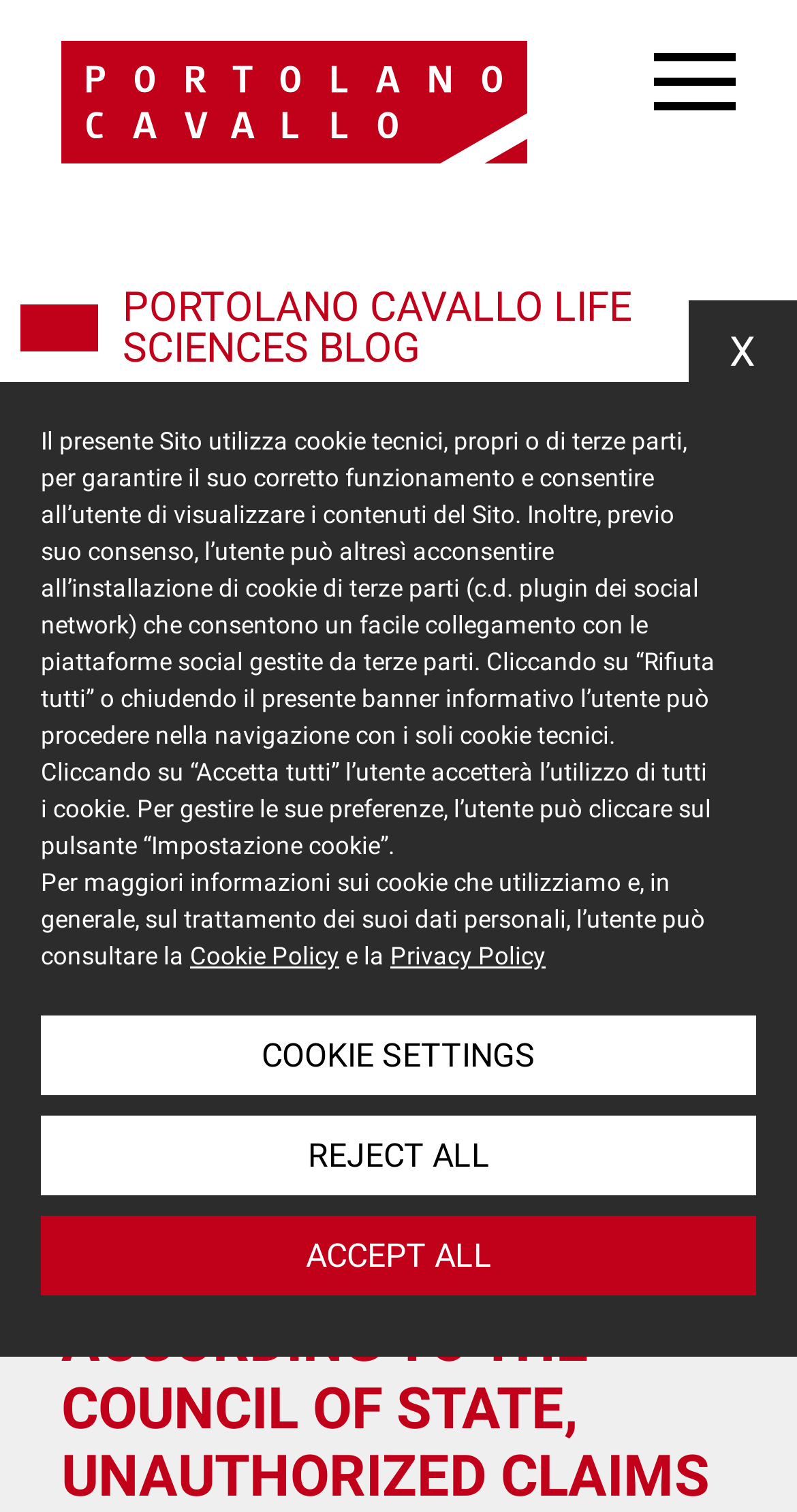Respond to the question below with a concise word or phrase:
Who are the authors of the article?

Erica Benigni and Elisa Stefanini